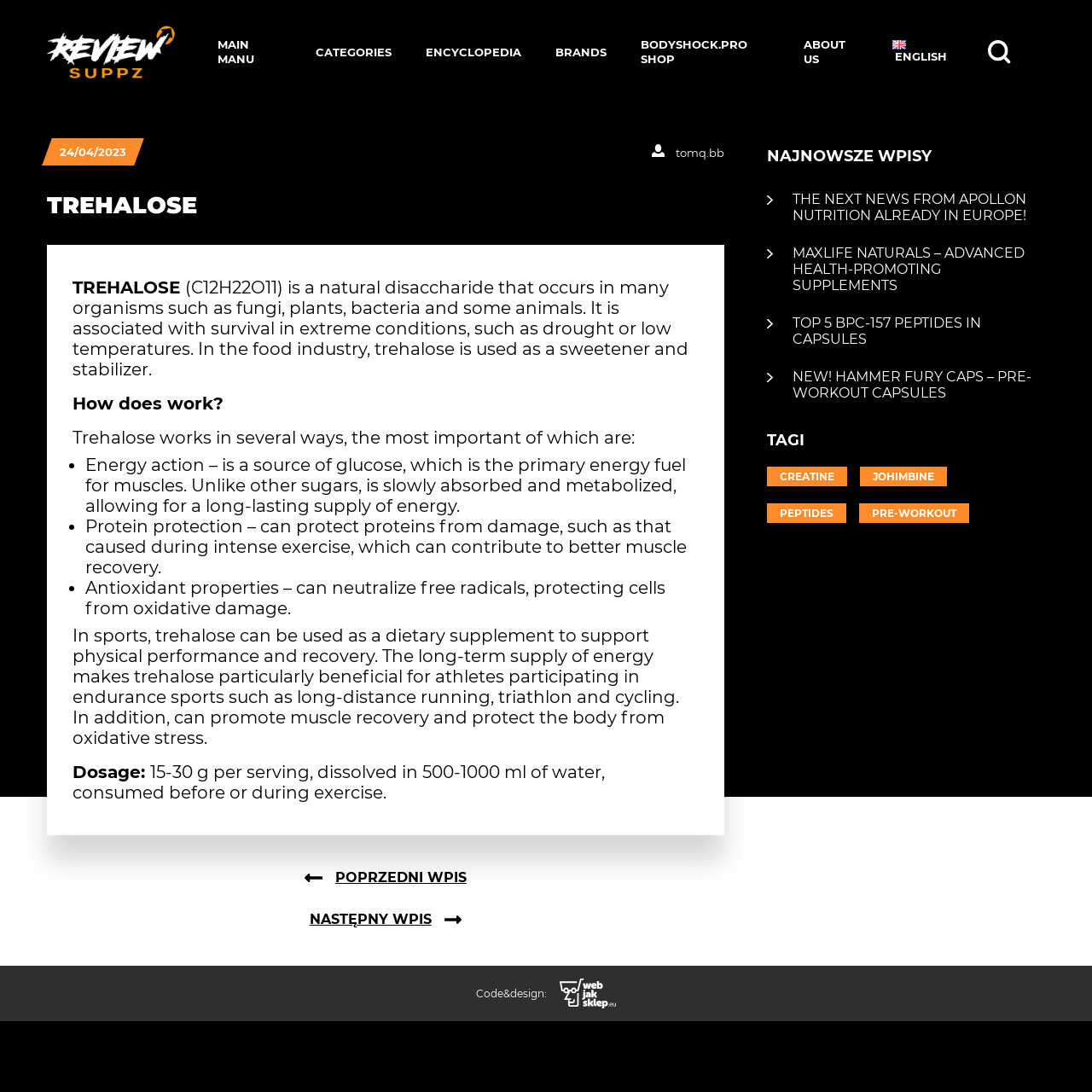Identify the bounding box coordinates of the region that needs to be clicked to carry out this instruction: "Read the article about TREHALOSE". Provide these coordinates as four float numbers ranging from 0 to 1, i.e., [left, top, right, bottom].

[0.043, 0.175, 0.663, 0.201]